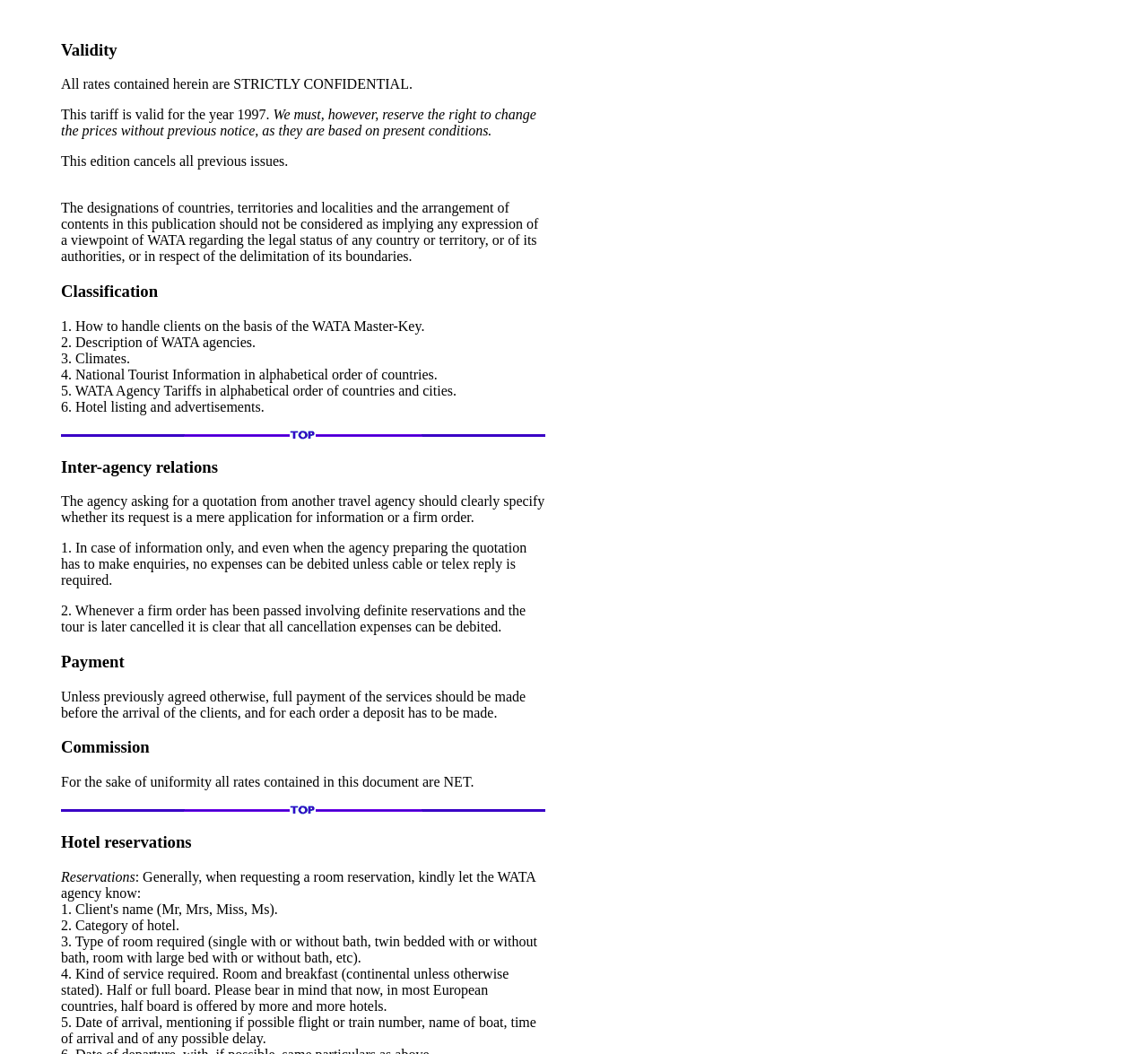What should be specified when requesting a room reservation?
Examine the image and give a concise answer in one word or a short phrase.

5 things